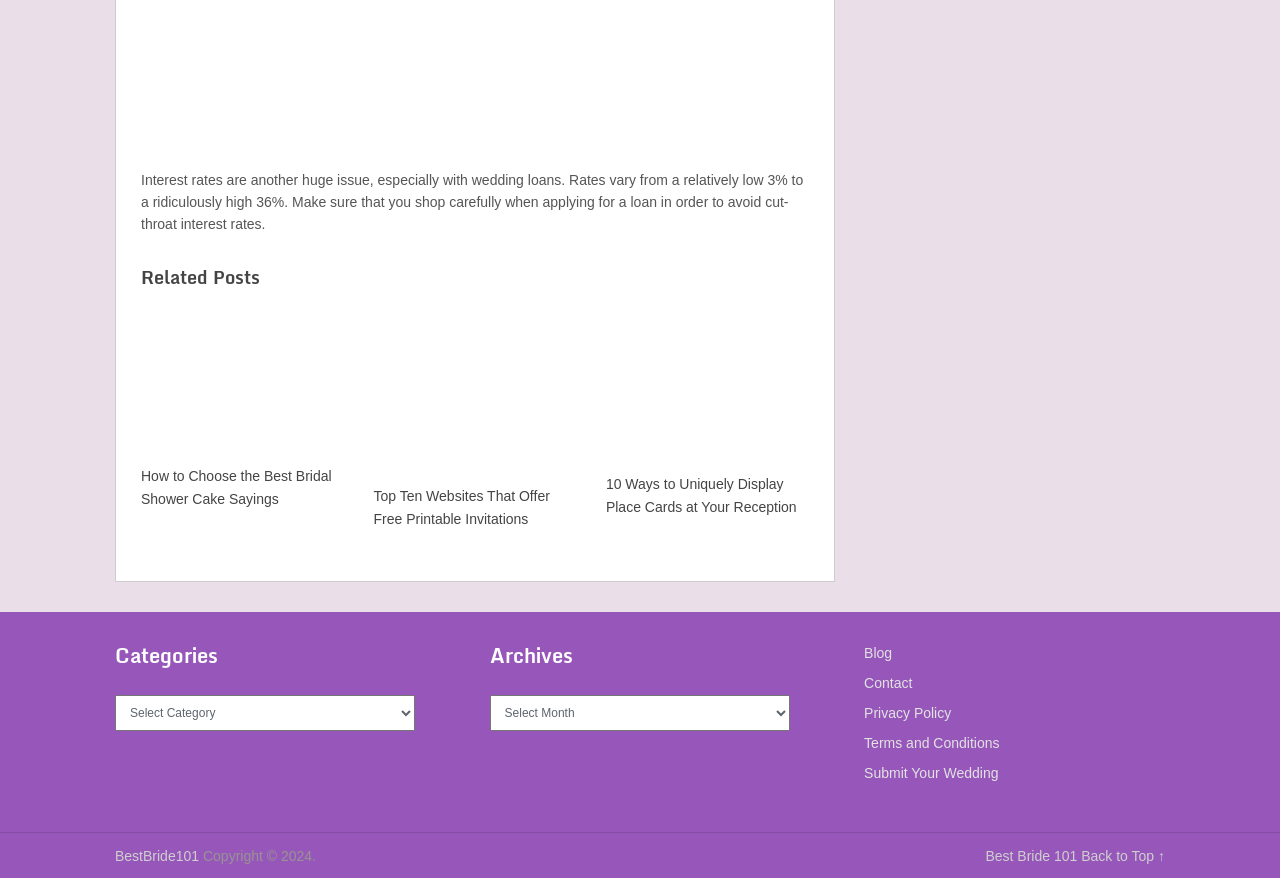Determine the bounding box coordinates of the target area to click to execute the following instruction: "Go to the blog page."

[0.675, 0.734, 0.697, 0.753]